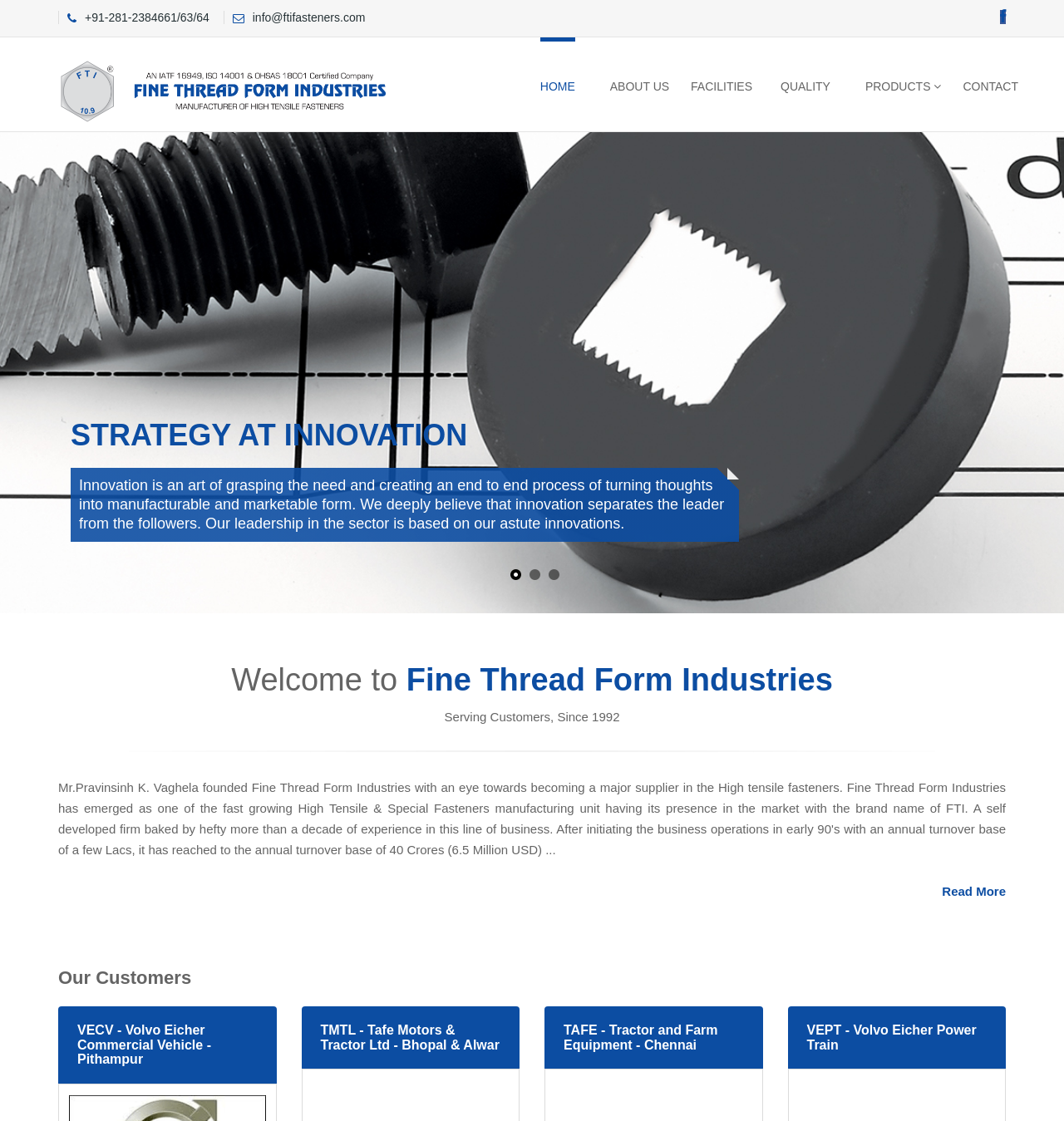Please analyze the image and provide a thorough answer to the question:
What is the phone number of Fine Thread Form Industries?

I found the phone number by looking at the top section of the webpage, where the company's contact information is displayed. The phone number is written in a static text element with the OCR text '+91-281-2384661/63/64'.